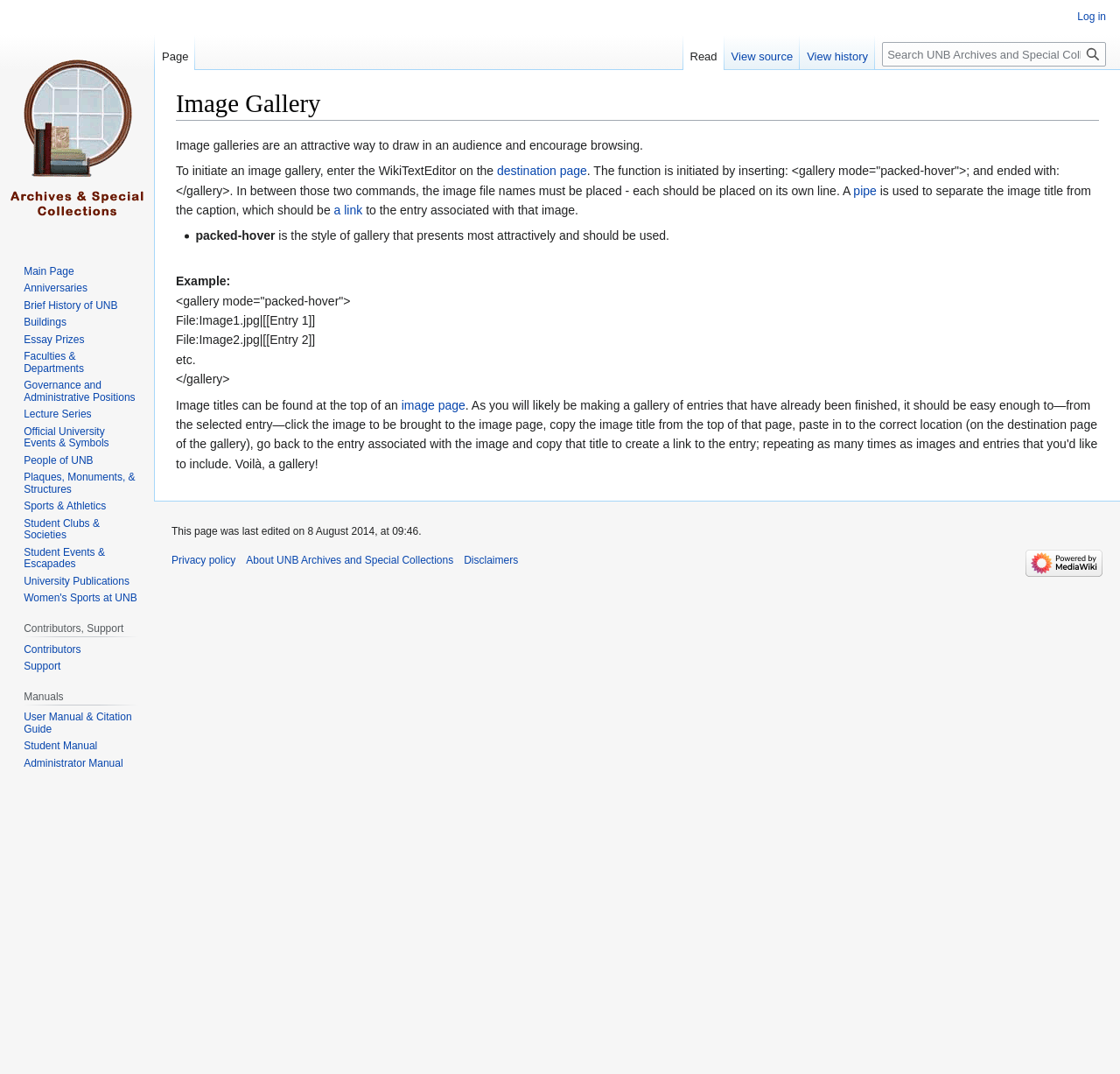Please reply to the following question with a single word or a short phrase:
How do you initiate an image gallery?

by inserting <gallery mode="packed-hover">